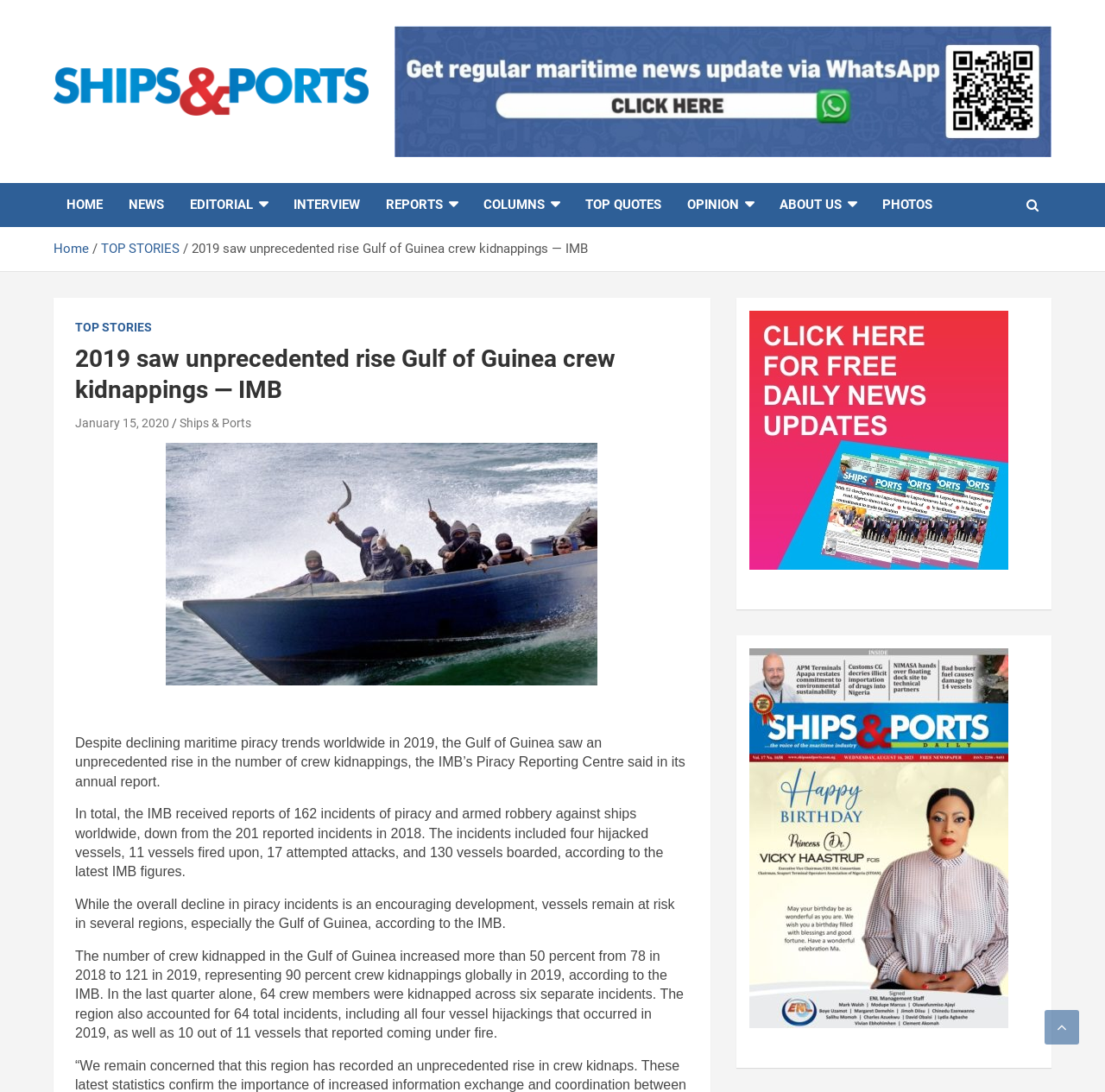Using a single word or phrase, answer the following question: 
What is the name of the news website?

Ships & Ports